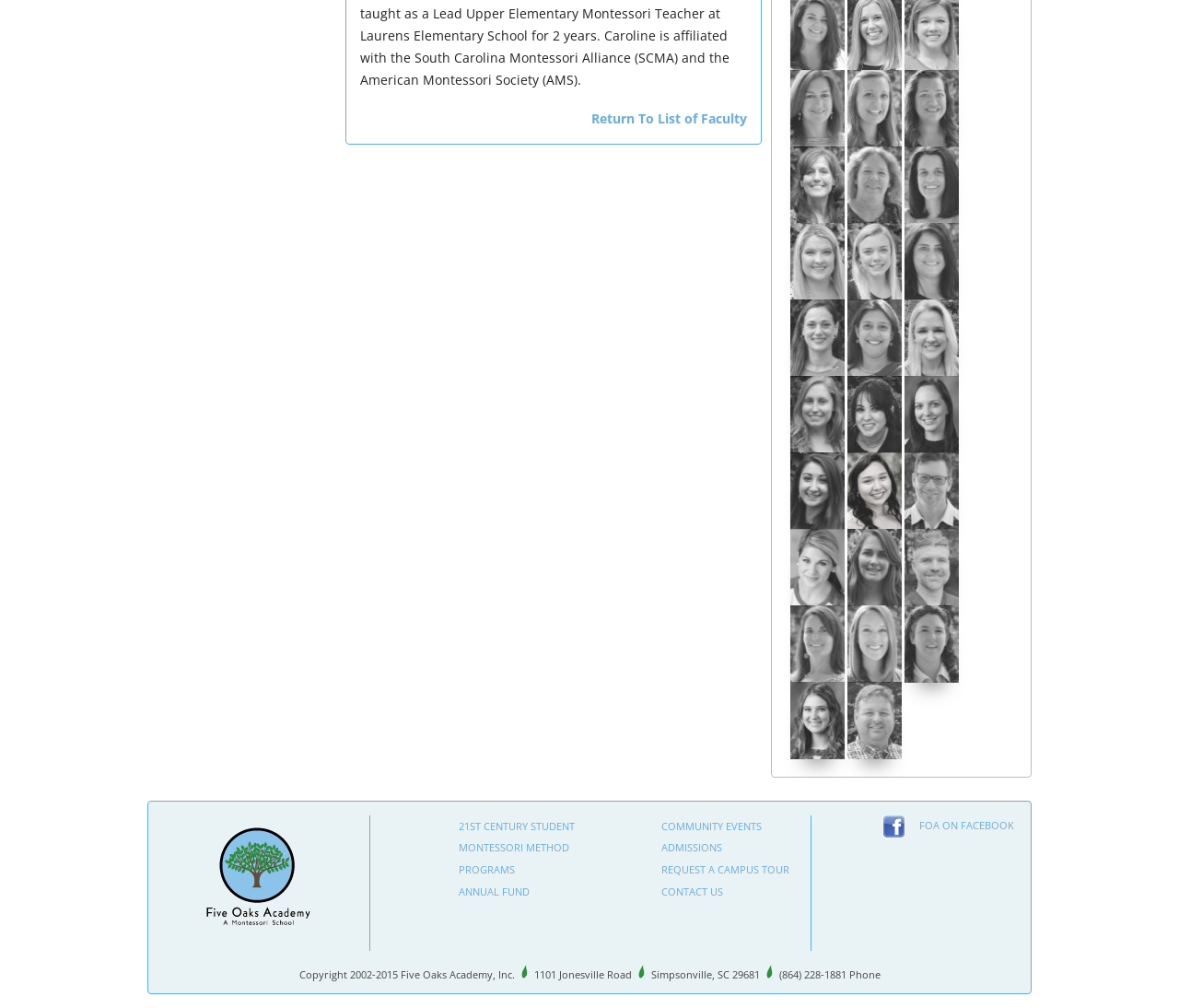Bounding box coordinates are specified in the format (top-left x, top-left y, bottom-right x, bottom-right y). All values are floating point numbers bounded between 0 and 1. Please provide the bounding box coordinate of the region this sentence describes: Request A Campus Tour

[0.561, 0.856, 0.67, 0.869]